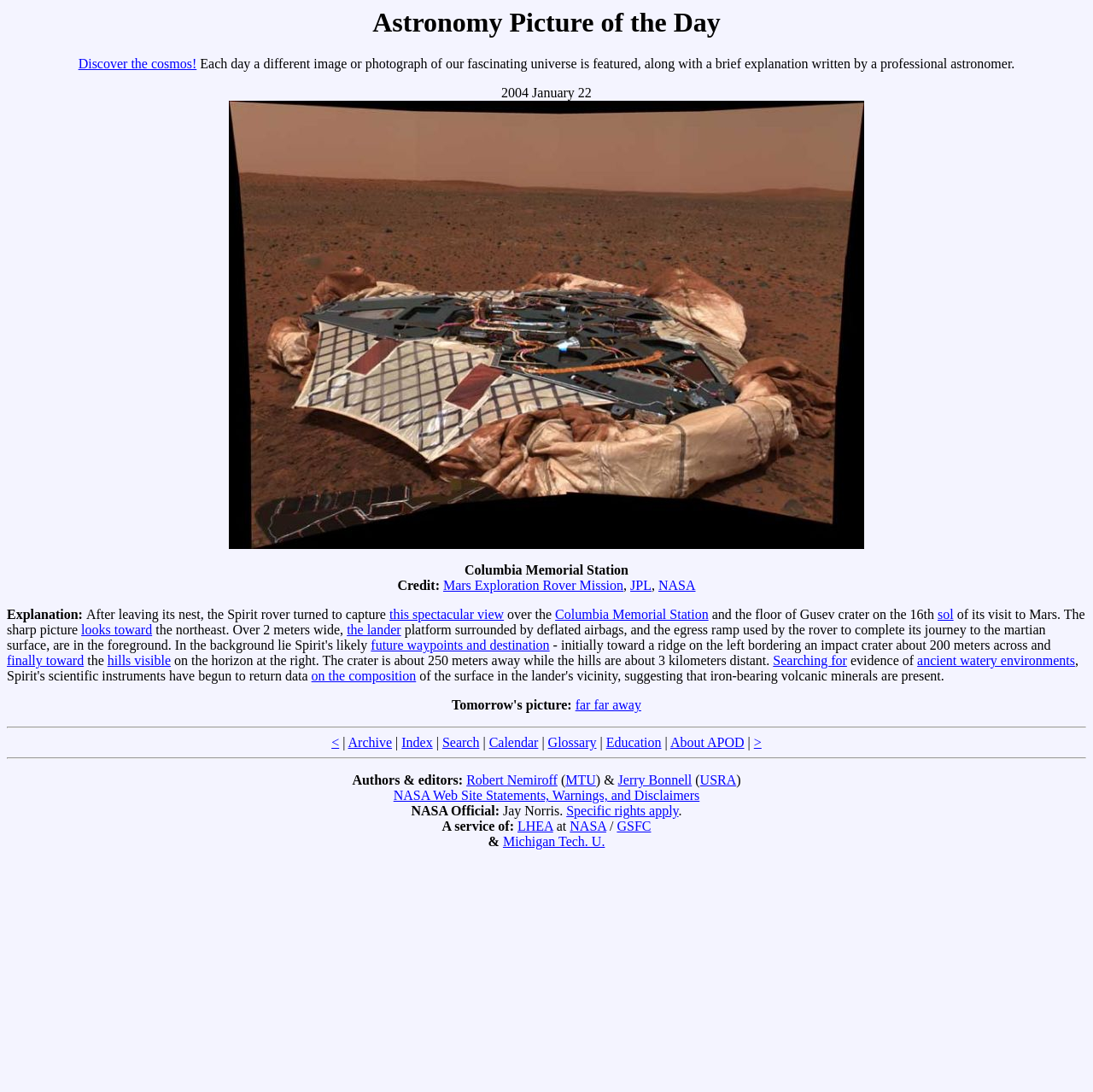Identify the bounding box coordinates of the region that needs to be clicked to carry out this instruction: "View the explanation of the image". Provide these coordinates as four float numbers ranging from 0 to 1, i.e., [left, top, right, bottom].

[0.209, 0.492, 0.791, 0.505]